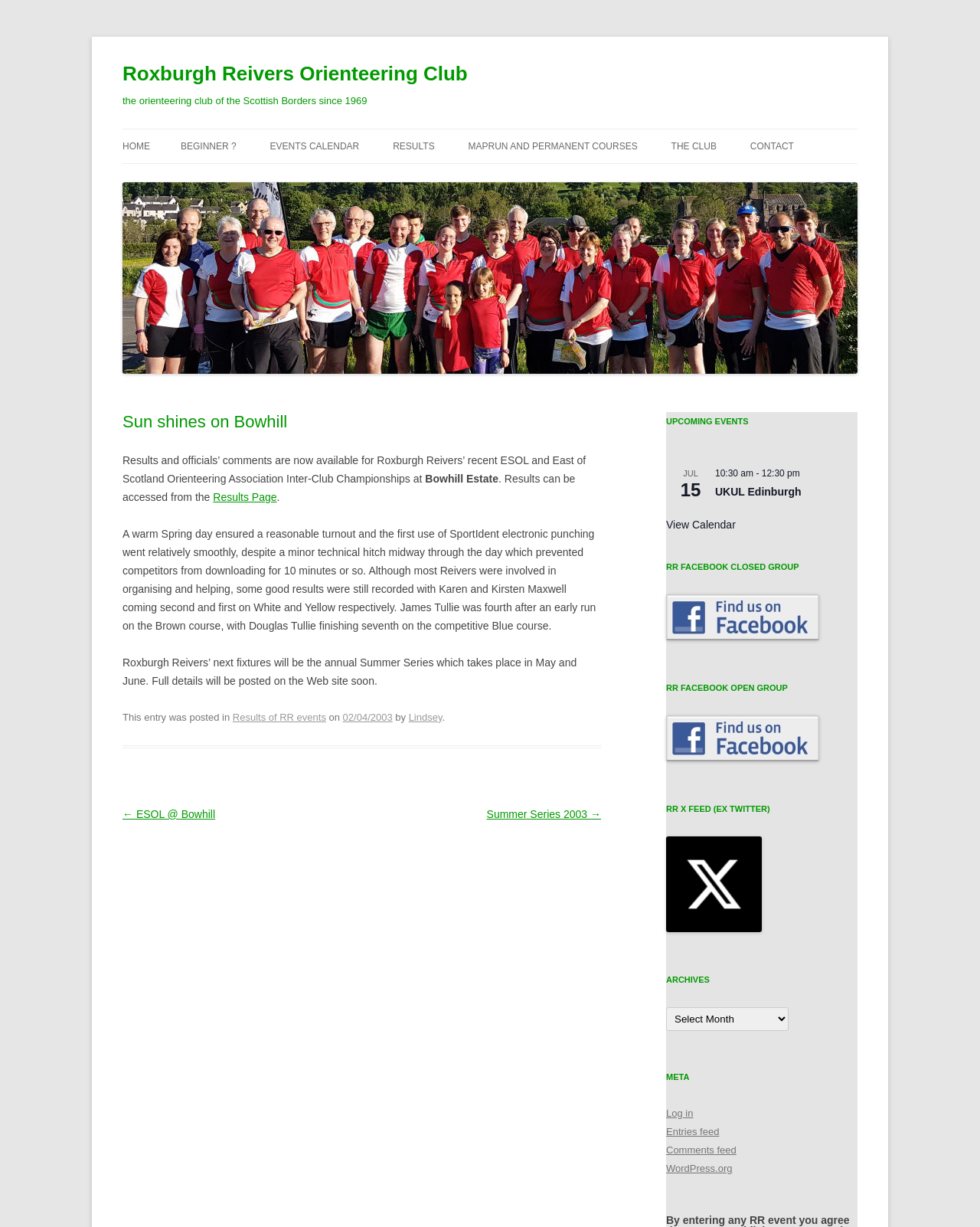Find the bounding box of the web element that fits this description: "parent_node: Roxburgh Reivers Orienteering Club".

[0.125, 0.297, 0.875, 0.307]